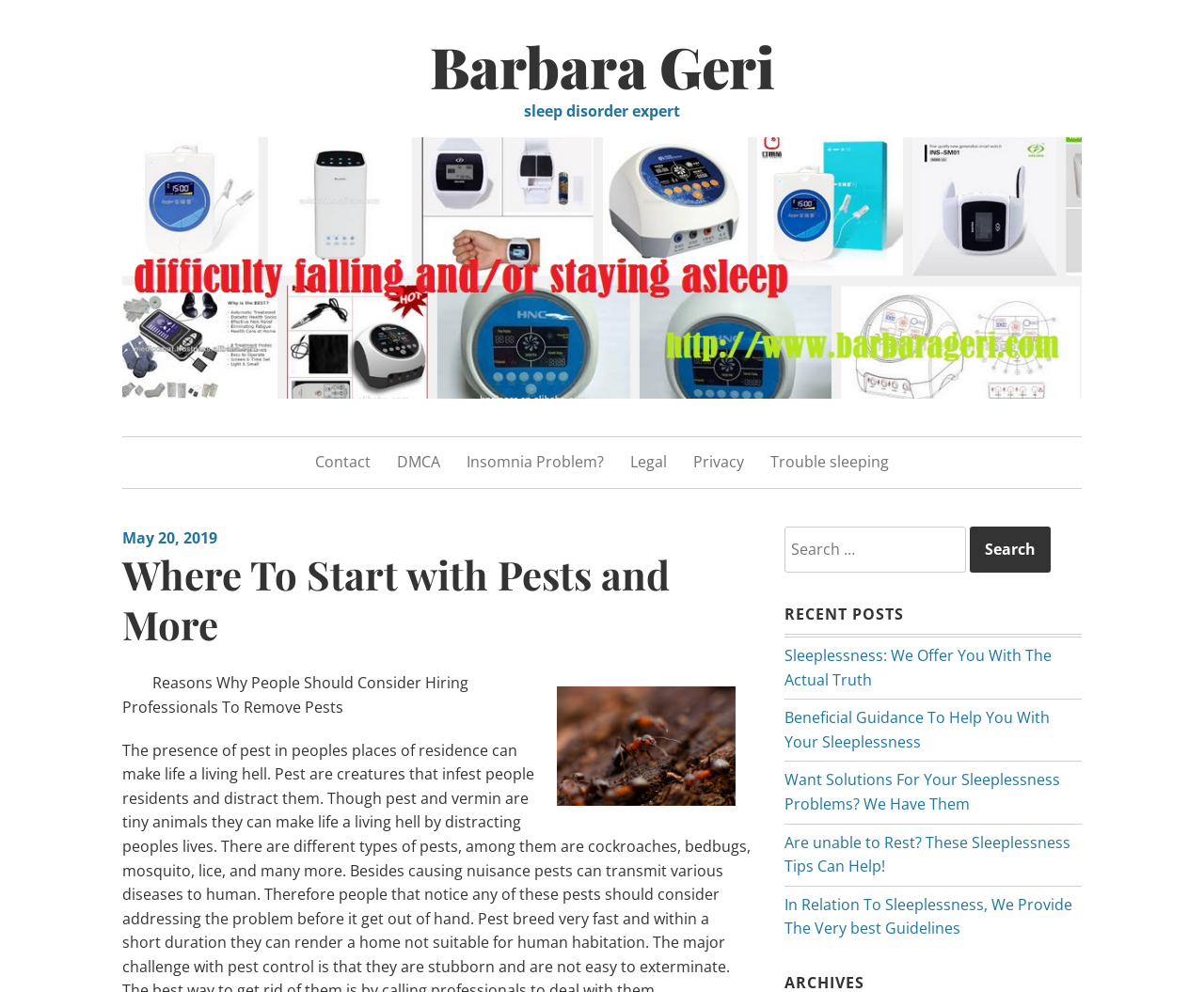Locate the bounding box coordinates of the element's region that should be clicked to carry out the following instruction: "Click the 'Contact' link". The coordinates need to be four float numbers between 0 and 1, i.e., [left, top, right, bottom].

[0.262, 0.454, 0.308, 0.478]